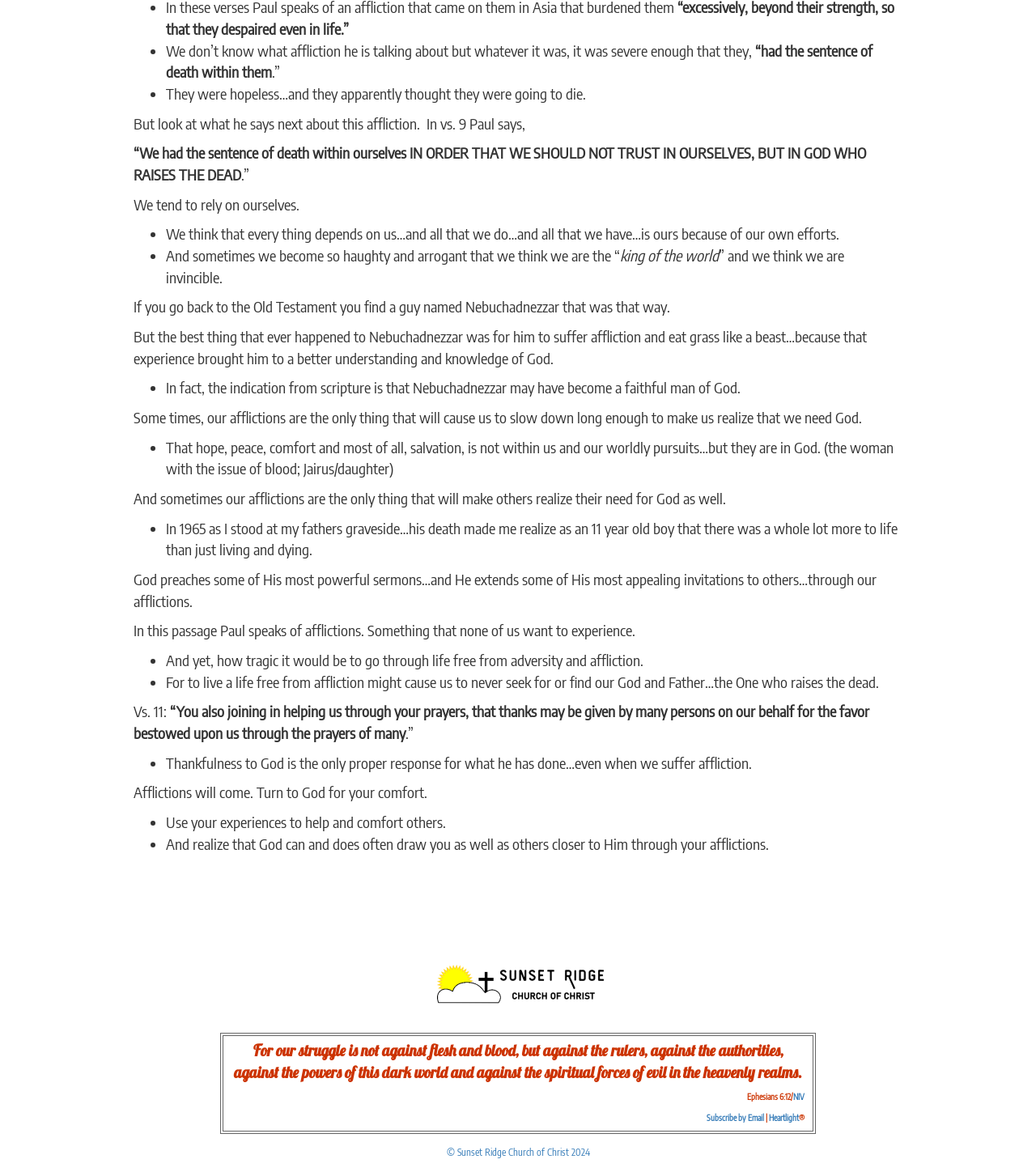Using the format (top-left x, top-left y, bottom-right x, bottom-right y), provide the bounding box coordinates for the described UI element. All values should be floating point numbers between 0 and 1: Subscribe by Email

[0.682, 0.95, 0.738, 0.958]